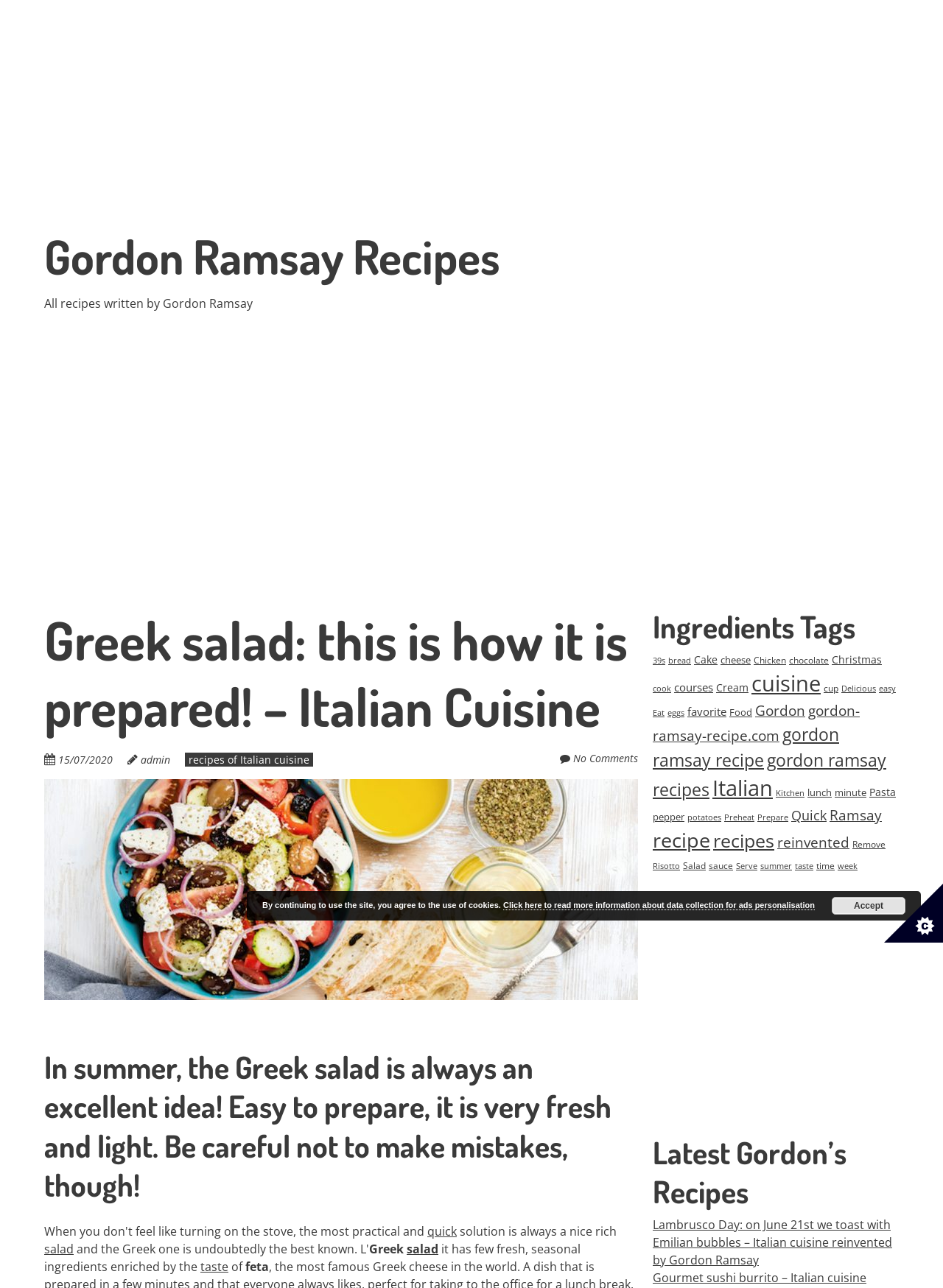Please identify the bounding box coordinates of where to click in order to follow the instruction: "Click the 'Set cookie preferences' button".

[0.938, 0.686, 1.0, 0.732]